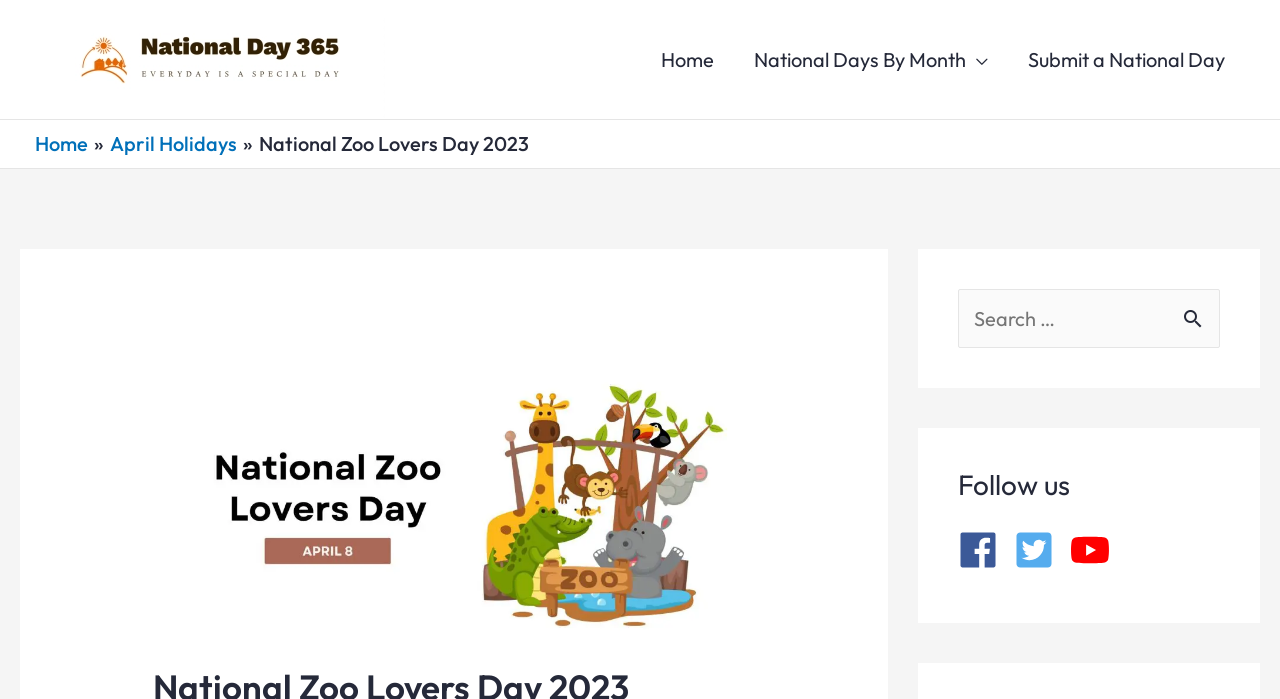Can you locate the main headline on this webpage and provide its text content?

National Zoo Lovers Day 2023